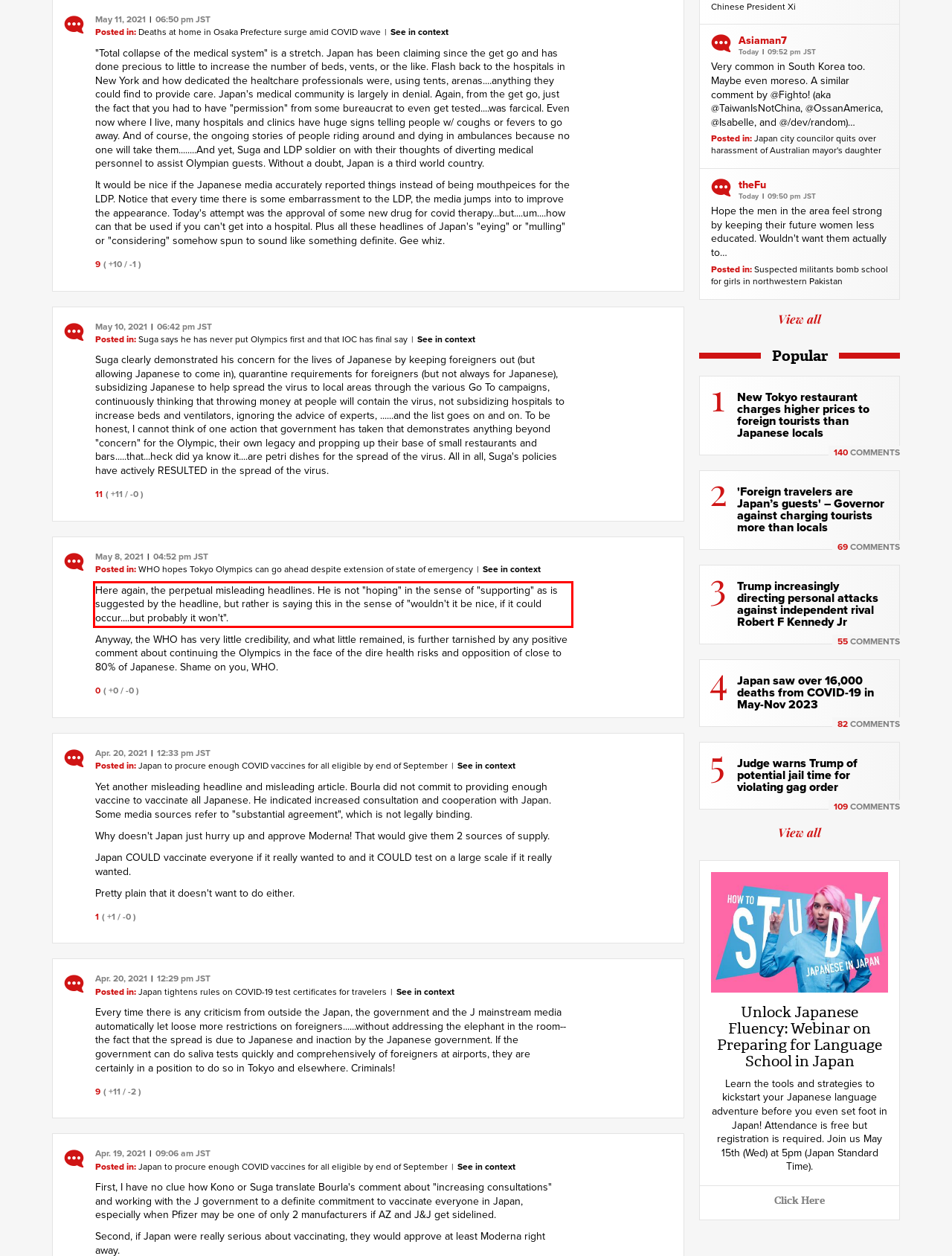Given a screenshot of a webpage containing a red bounding box, perform OCR on the text within this red bounding box and provide the text content.

Here again, the perpetual misleading headlines. He is not "hoping" in the sense of "supporting" as is suggested by the headline, but rather is saying this in the sense of "wouldn't it be nice, if it could occur....but probably it won't".